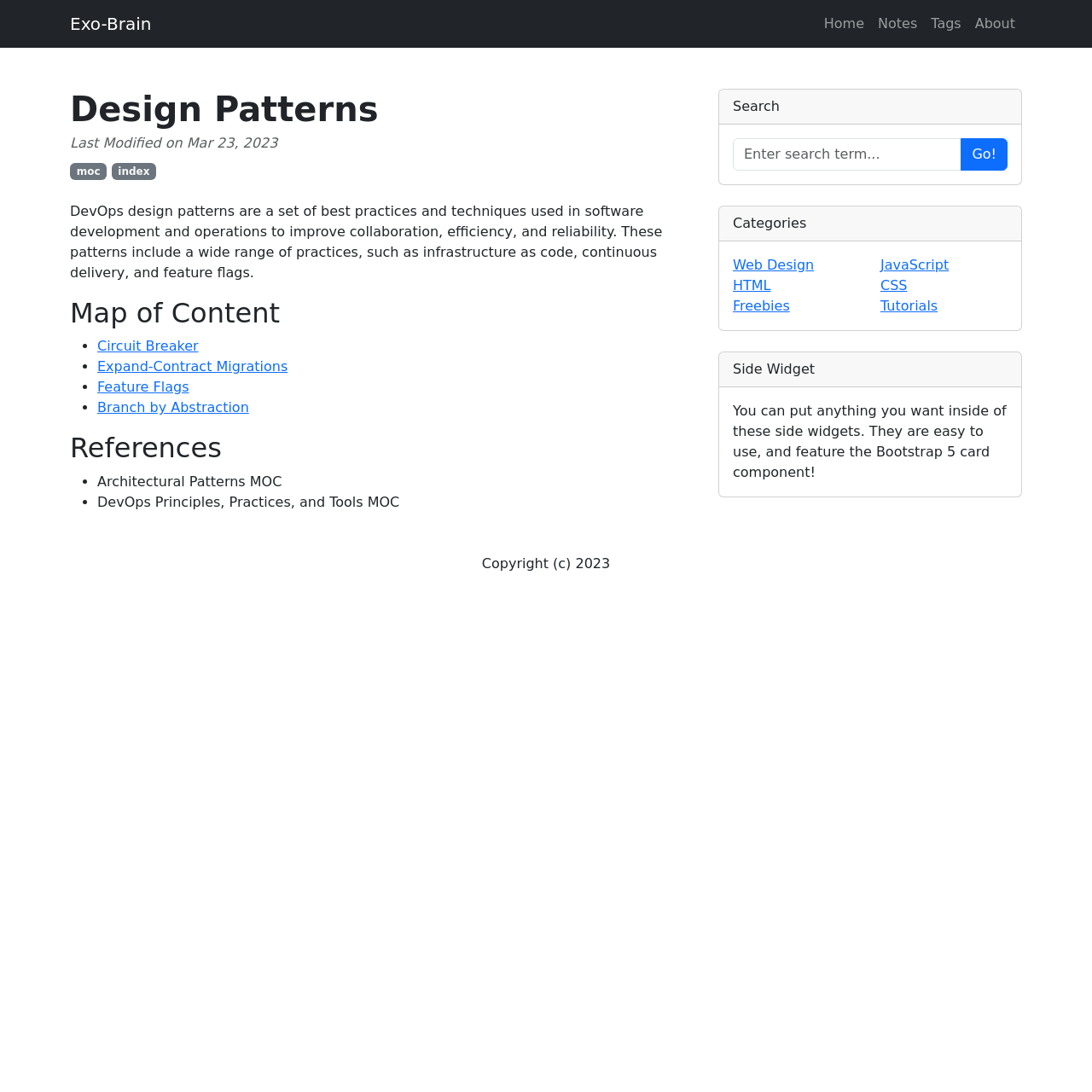Examine the screenshot and answer the question in as much detail as possible: What is the main topic of this webpage?

Based on the webpage content, I can see that the main topic is 'Design Patterns' which is mentioned in the header section and also in the article section. The webpage provides information about DevOps design patterns, their importance, and lists some examples of design patterns.